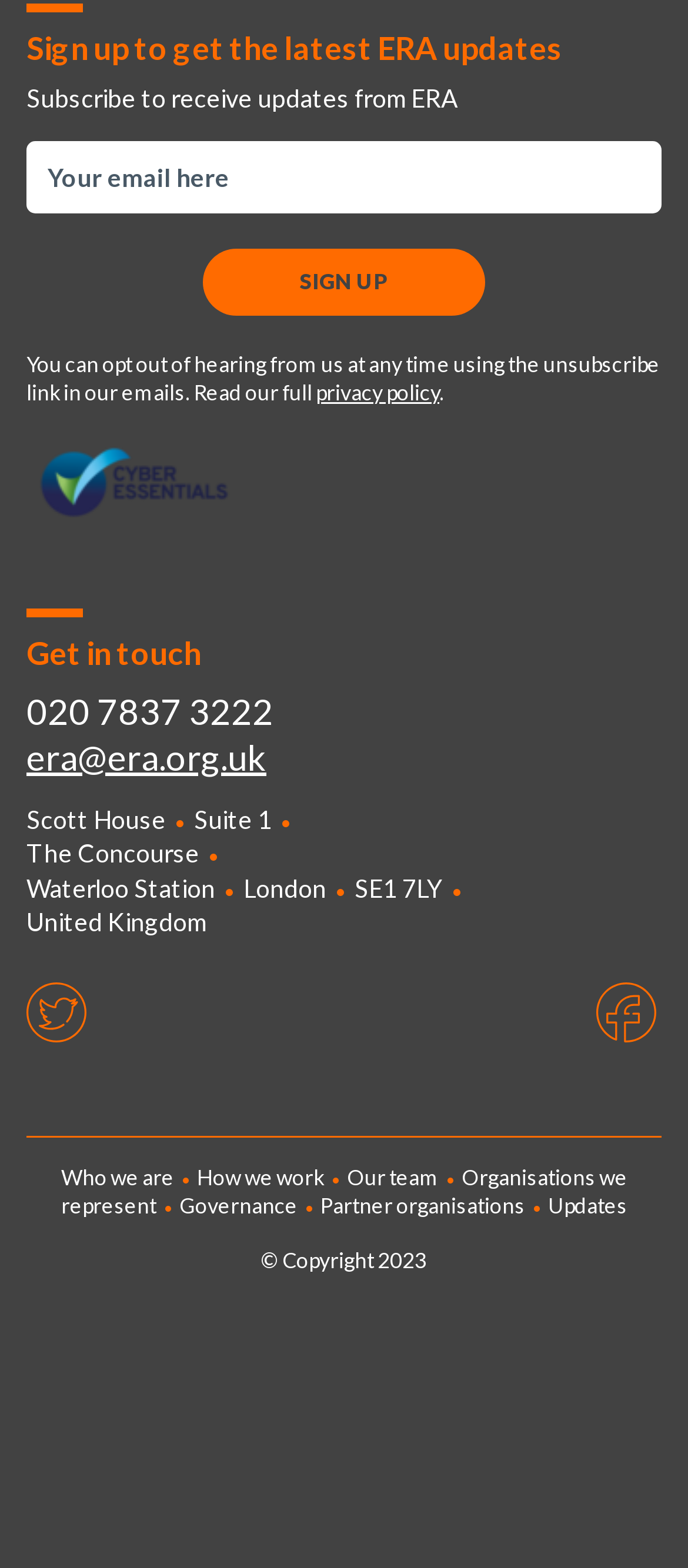Find the bounding box coordinates of the element to click in order to complete the given instruction: "View 'Bill & Holly Splurge!' post."

None